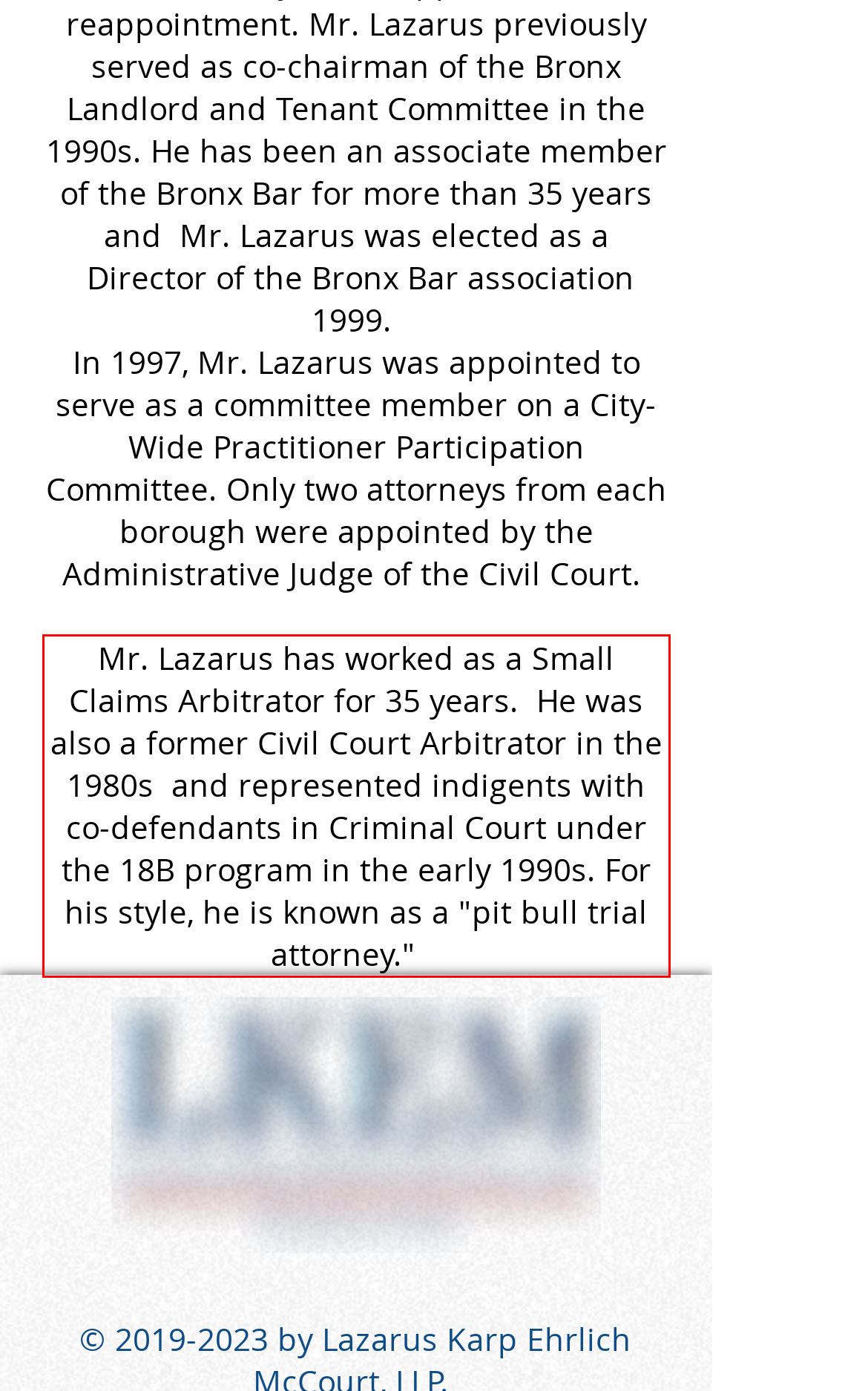You are looking at a screenshot of a webpage with a red rectangle bounding box. Use OCR to identify and extract the text content found inside this red bounding box.

Mr. Lazarus has worked as a Small Claims Arbitrator for 35 years. He was also a former Civil Court Arbitrator in the 1980s and represented indigents with co-defendants in Criminal Court under the 18B program in the early 1990s. For his style, he is known as a "pit bull trial attorney."